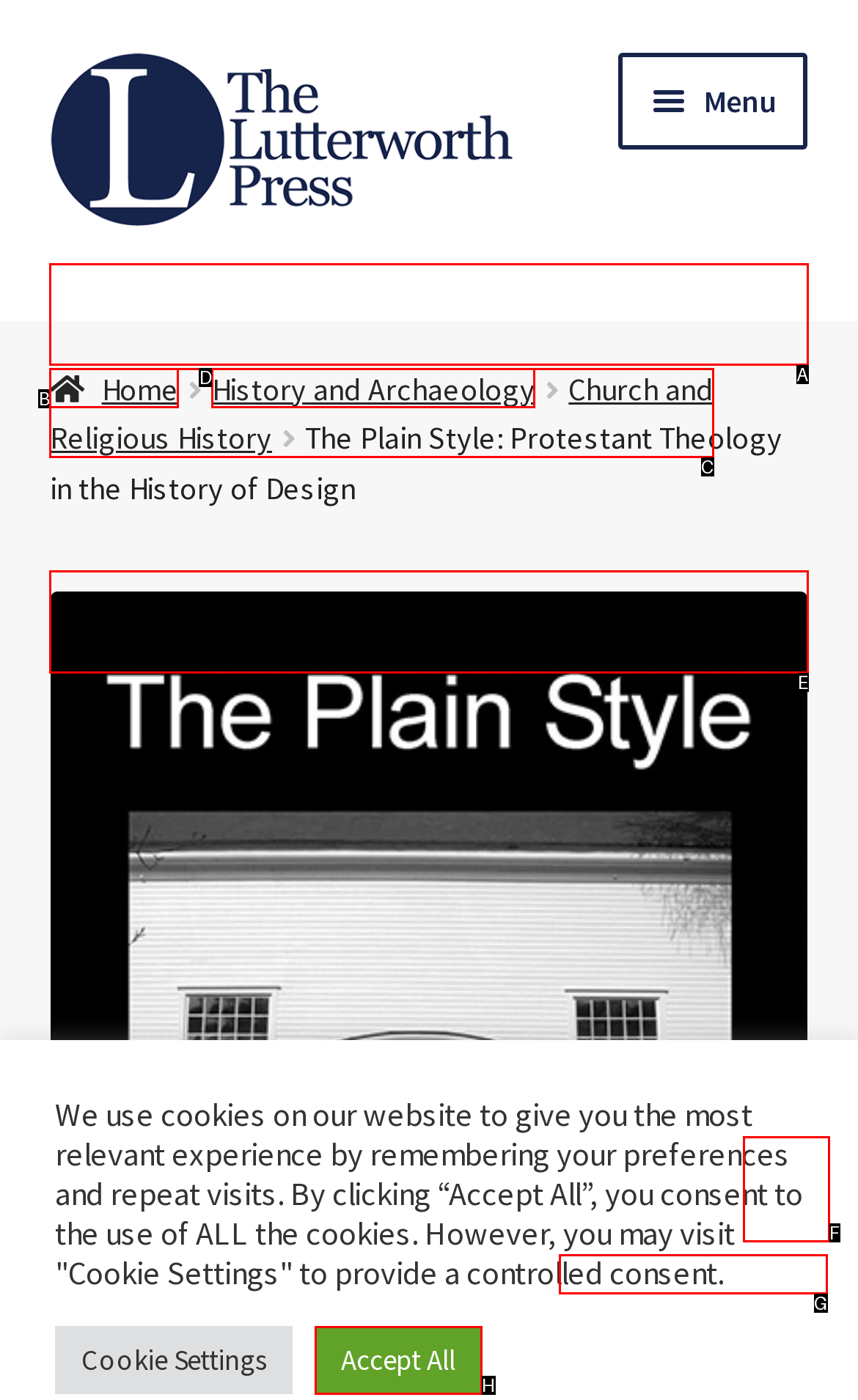Indicate which red-bounded element should be clicked to perform the task: Go to Home page Answer with the letter of the correct option.

A